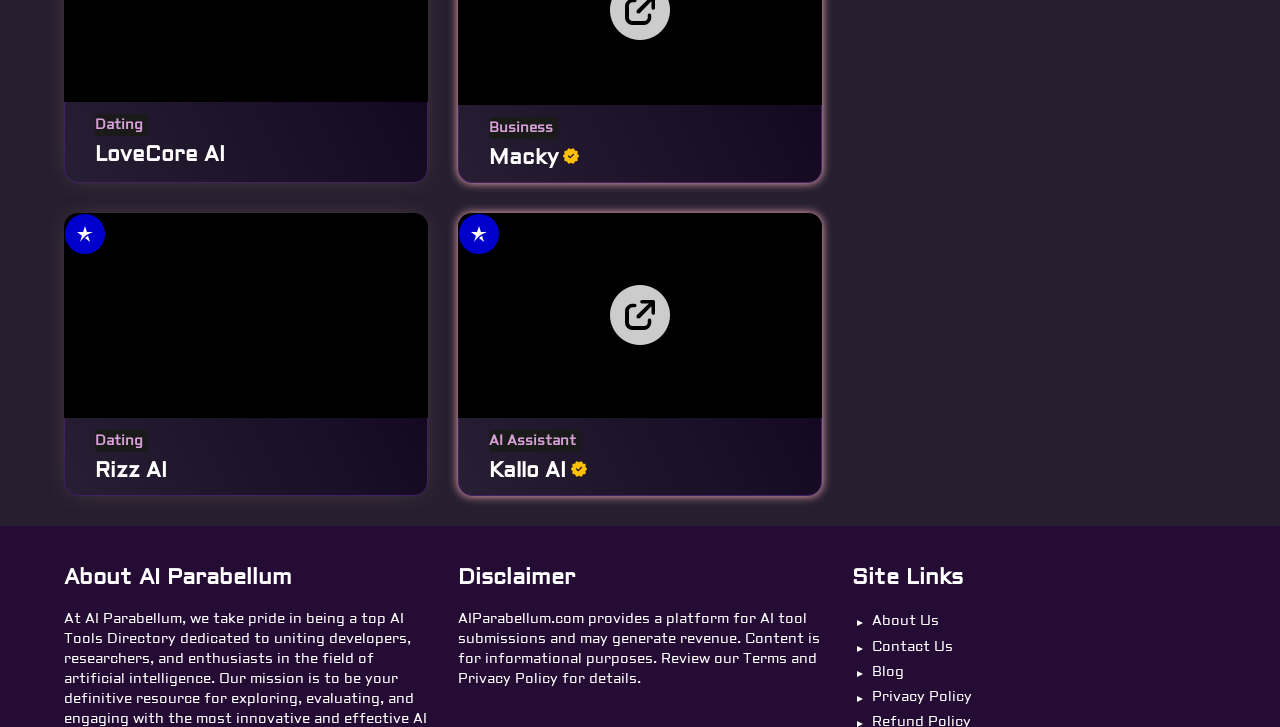What is the purpose of the website AIParabellum.com?
Please give a detailed answer to the question using the information shown in the image.

The static text at the bottom of the webpage states that 'AIParabellum.com provides a platform for AI tool submissions and may generate revenue.' Therefore, the purpose of the website AIParabellum.com is to provide a platform for AI tool submissions.